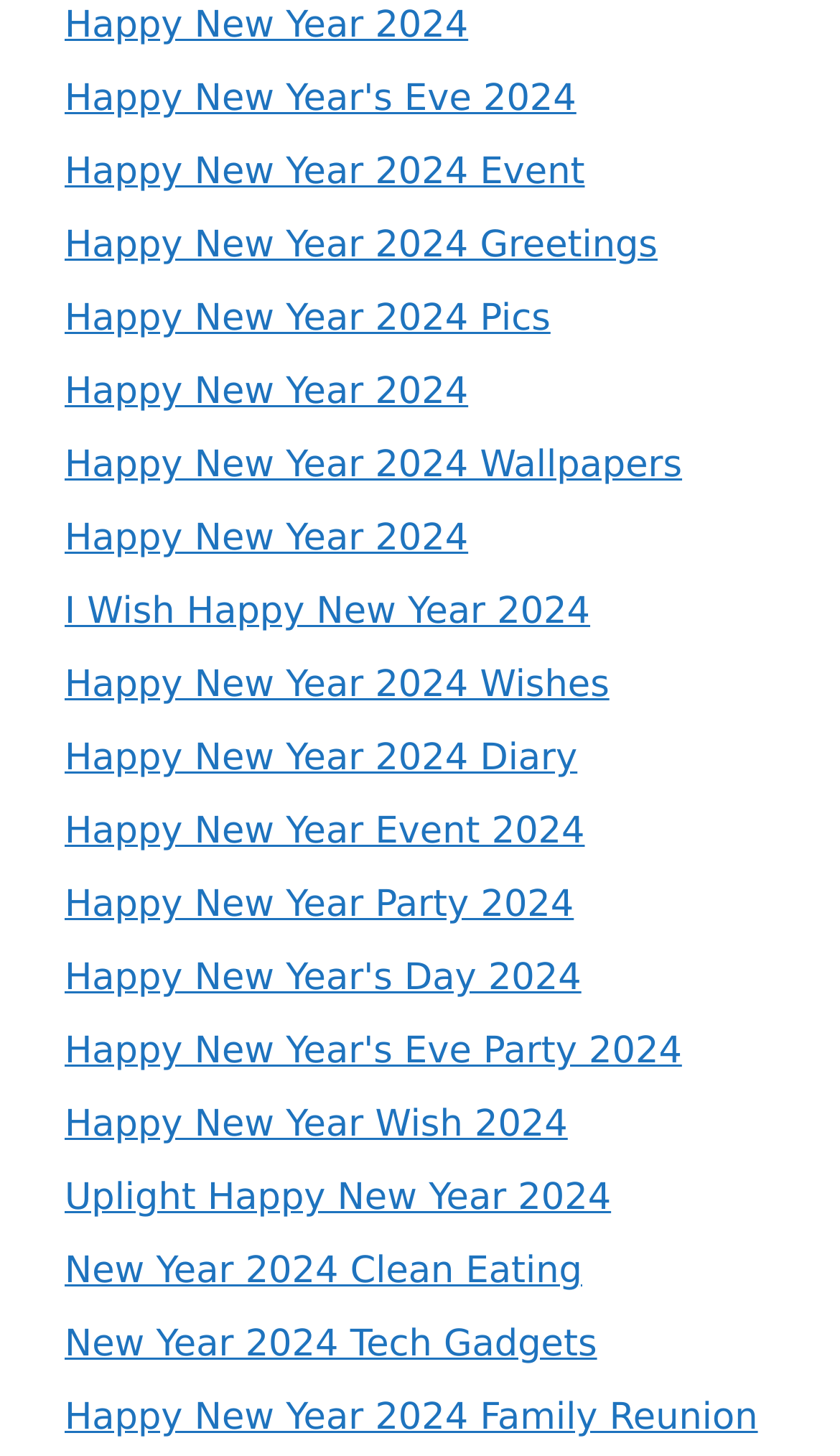Give a succinct answer to this question in a single word or phrase: 
How many links have the phrase 'Happy New Year 2024' in their title?

4